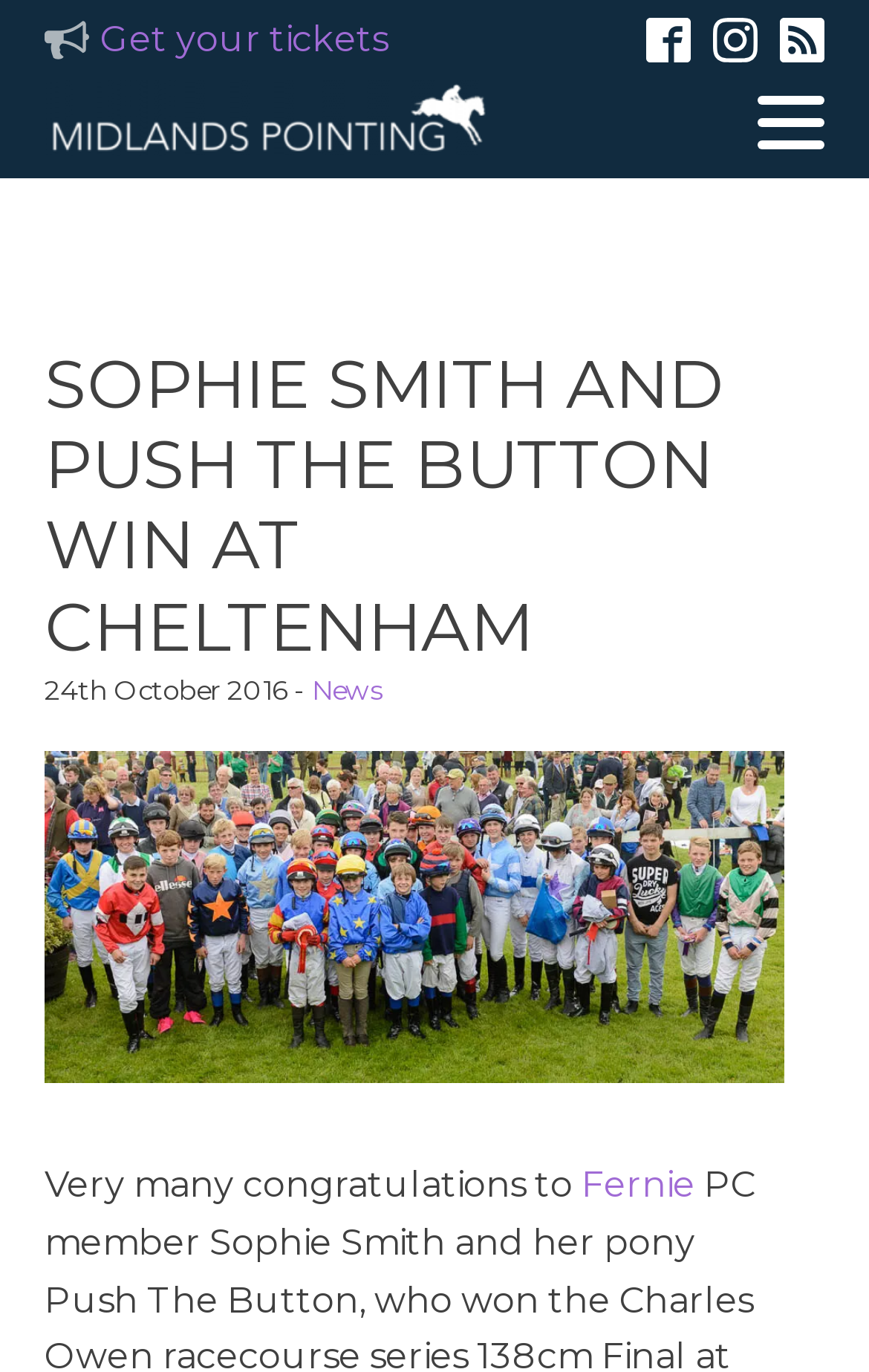Create a detailed narrative describing the layout and content of the webpage.

The webpage is about Sophie Smith and her pony Push The Button winning the Charles Owen racecourse series 138cm Final at Cheltenham. At the top left, there is a bullhorn icon. Below it, there is a link to "Get your tickets". On the top right, there are three social media links: "Midlands Pointing on Facebook", "Midlands Pointing on Instagram", and "Threads", each accompanied by its respective icon.

Below the social media links, there is a logo of "Midlands Point-To-Point Association" on the left, followed by a heading that announces Sophie Smith and Push The Button's win at Cheltenham. The date "24th October 2016" is written below the heading, followed by a dash and a link to "News".

On the right side of the heading, there is a large image of Pony Racers at Garthorpe. At the bottom of the page, there is a congratulatory message to Fernie PC member Sophie Smith and her pony Push The Button, with a link to "Fernie" in the middle of the sentence.